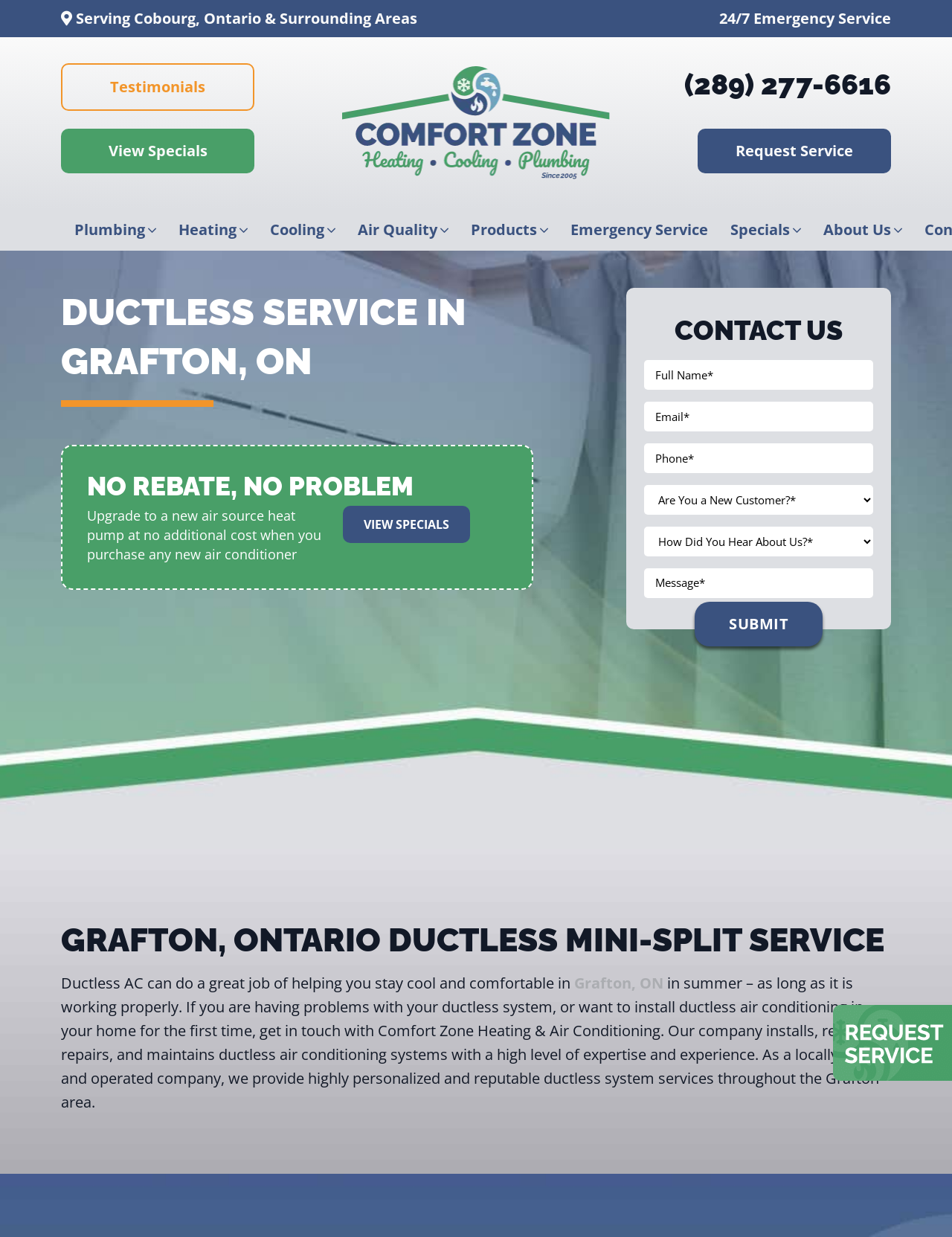Show the bounding box coordinates of the region that should be clicked to follow the instruction: "Call the phone number."

[0.658, 0.051, 0.936, 0.087]